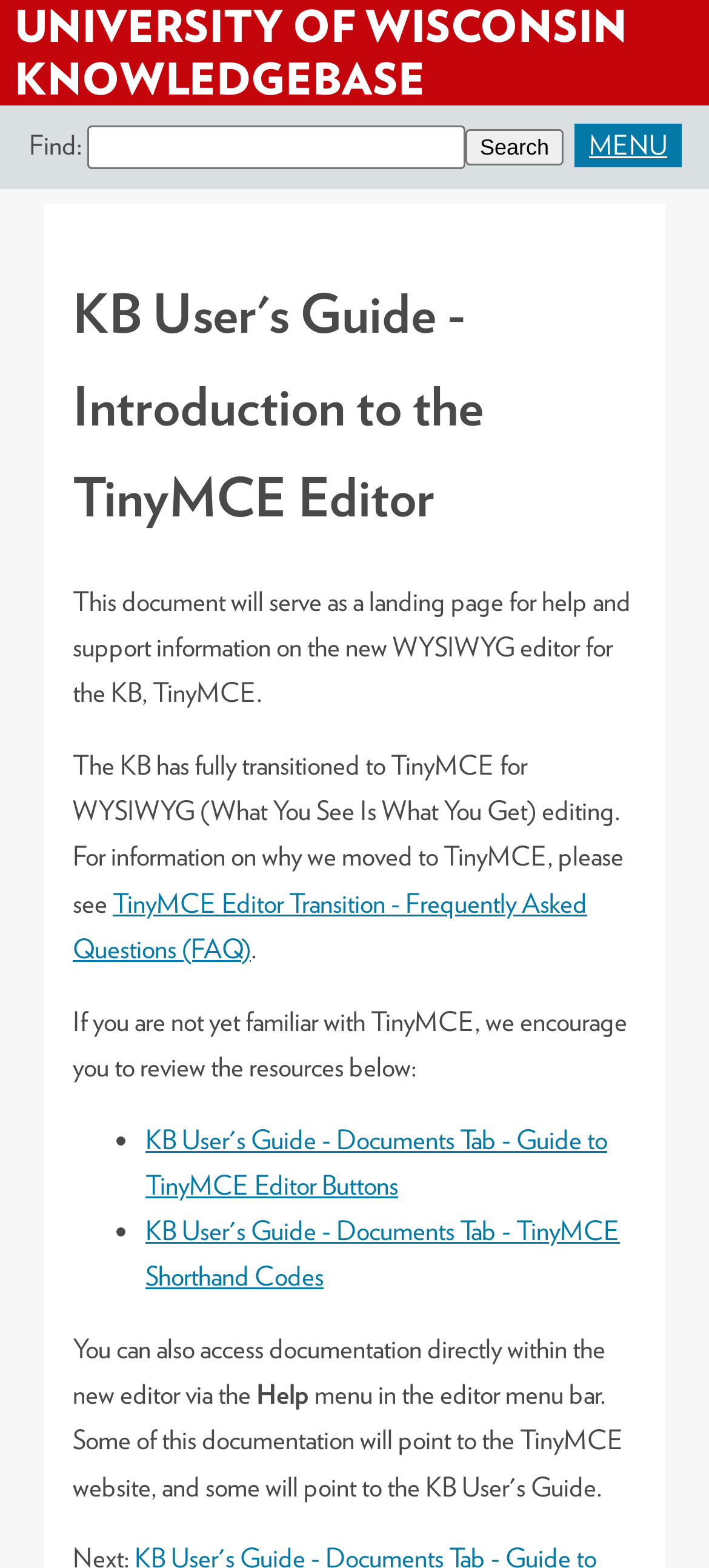What is the purpose of the search bar?
Provide a detailed and extensive answer to the question.

The search bar is located at the top of the webpage, and it contains a form with a textbox and a search button. The label 'Find:' is next to the textbox, indicating that users can input keywords to search for information within the University of Wisconsin KnowledgeBase.